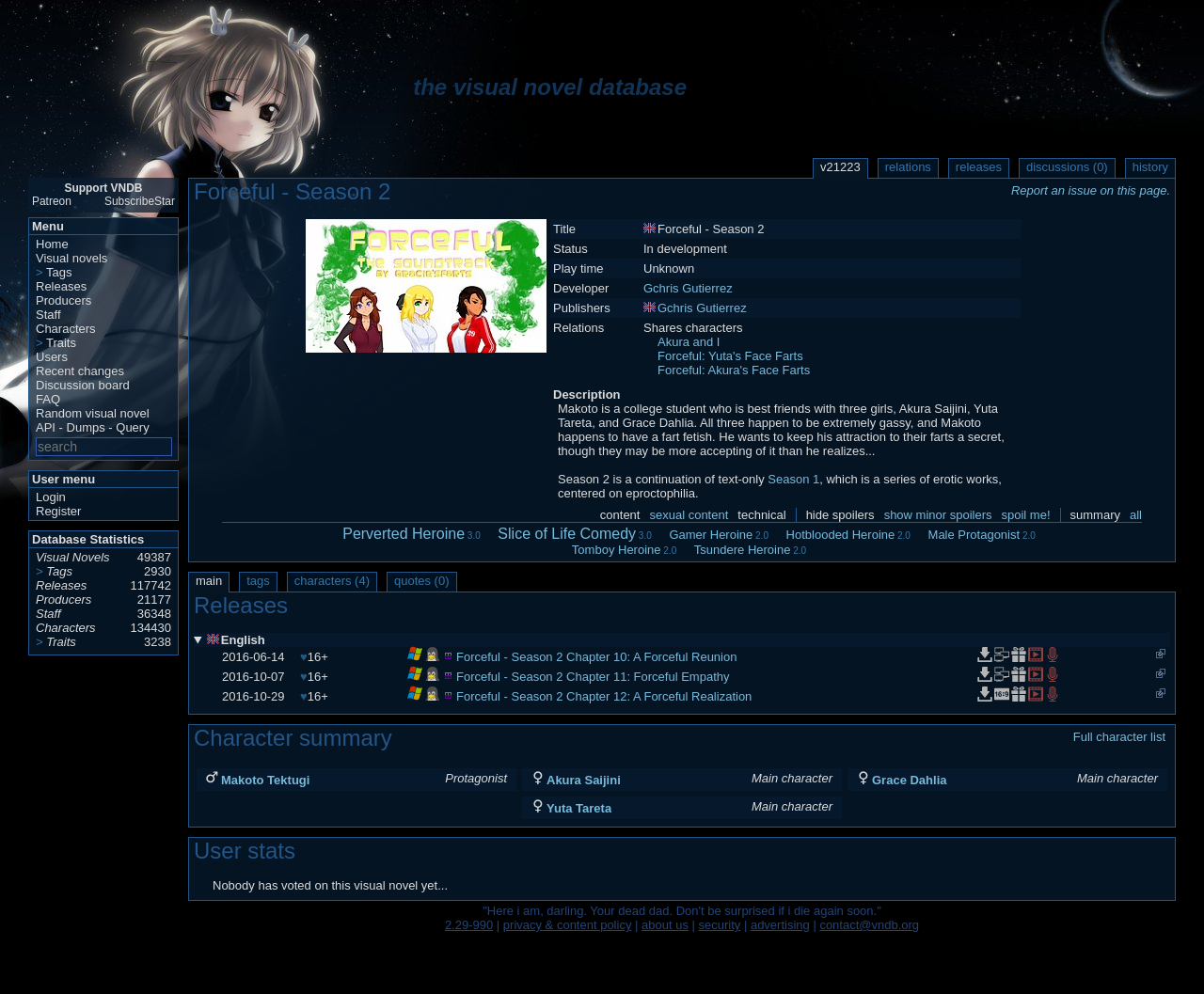What is the name of the visual novel database?
Refer to the image and give a detailed answer to the question.

I found the answer by looking at the heading element with the text 'the visual novel database' at the top of the webpage.